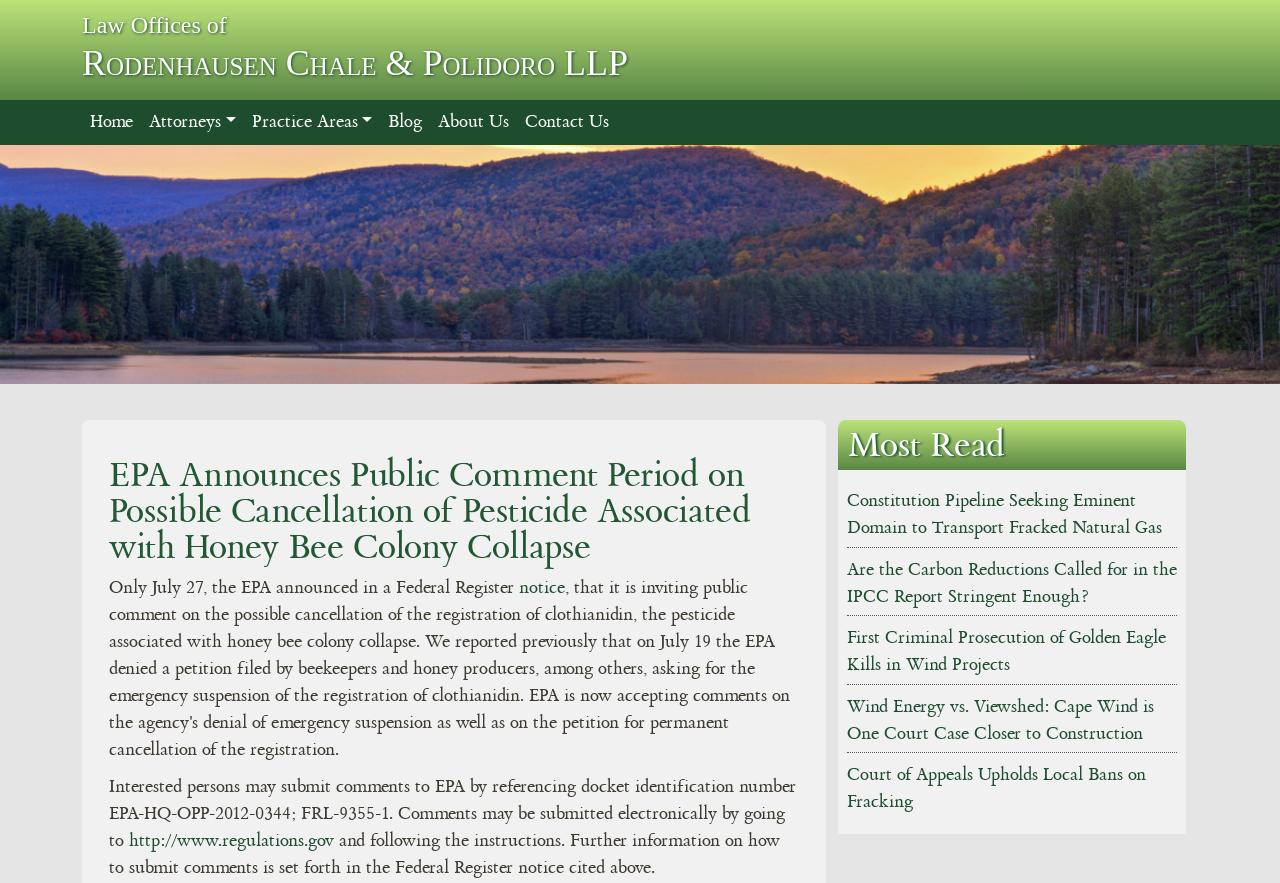Find the bounding box coordinates of the clickable region needed to perform the following instruction: "Read the blog". The coordinates should be provided as four float numbers between 0 and 1, i.e., [left, top, right, bottom].

[0.297, 0.113, 0.336, 0.164]